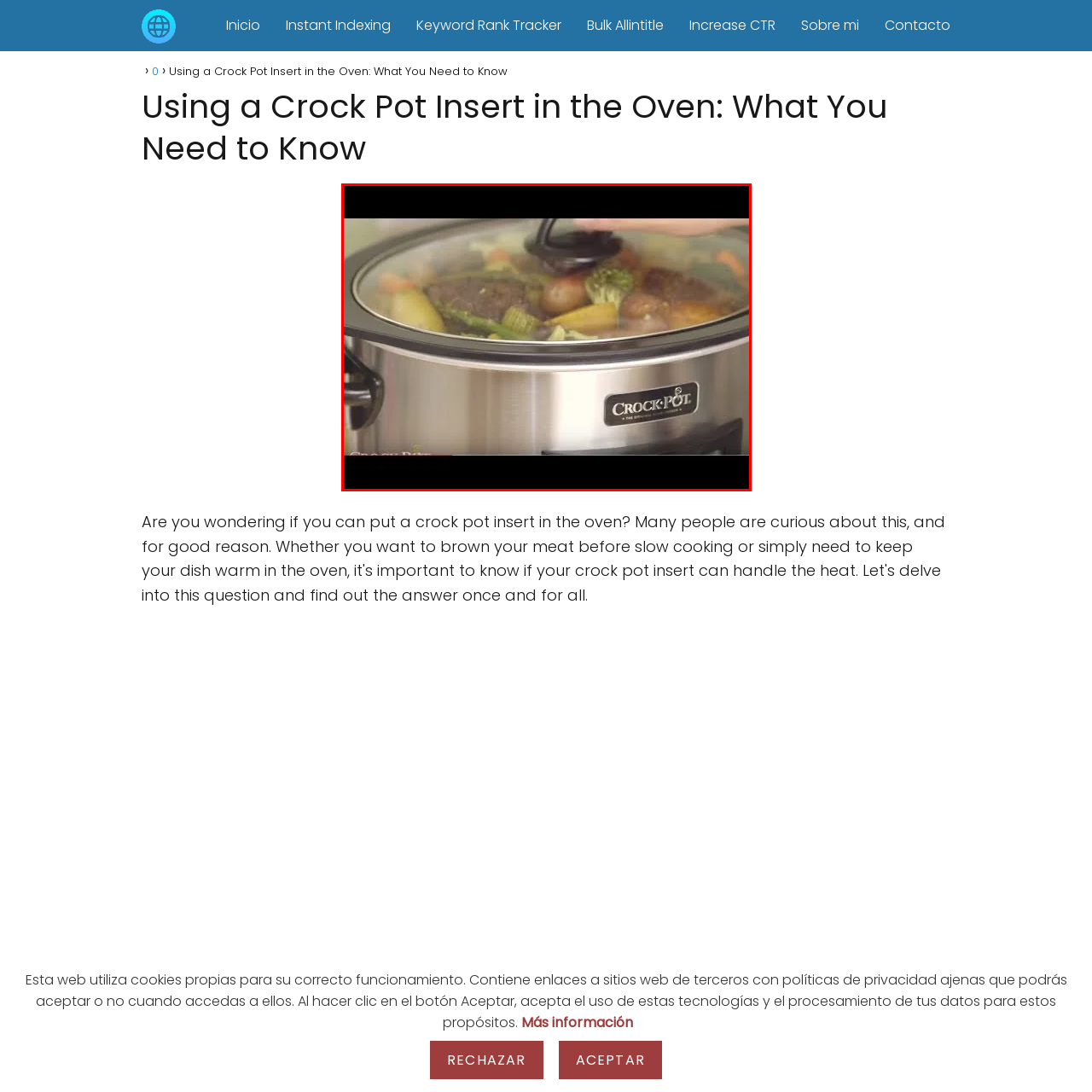View the element within the red boundary, What type of cooking is the Crock Pot suitable for? 
Deliver your response in one word or phrase.

Slow cooking